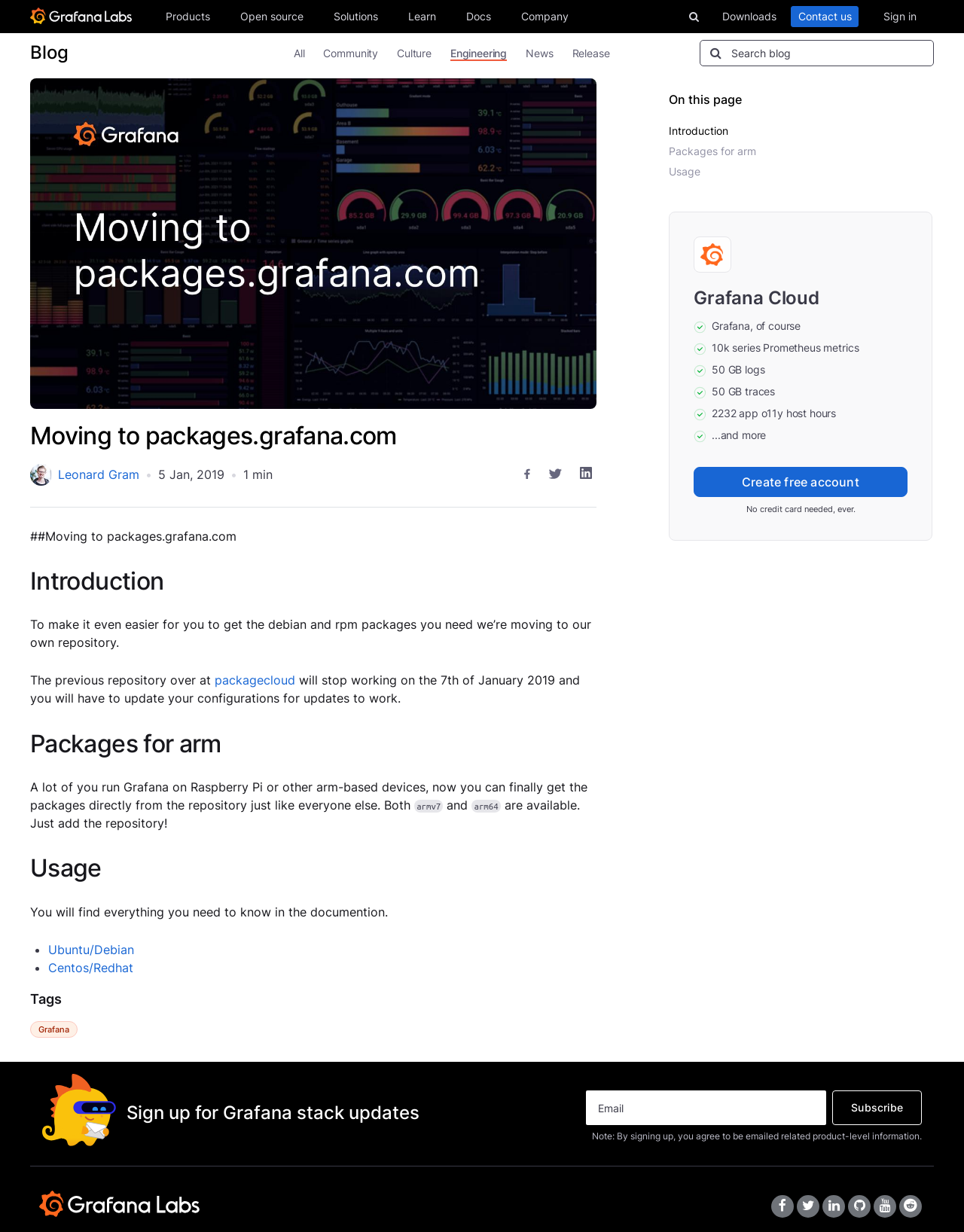Locate the bounding box coordinates of the element that needs to be clicked to carry out the instruction: "Go to the 'Downloads' page". The coordinates should be given as four float numbers ranging from 0 to 1, i.e., [left, top, right, bottom].

[0.742, 0.006, 0.812, 0.021]